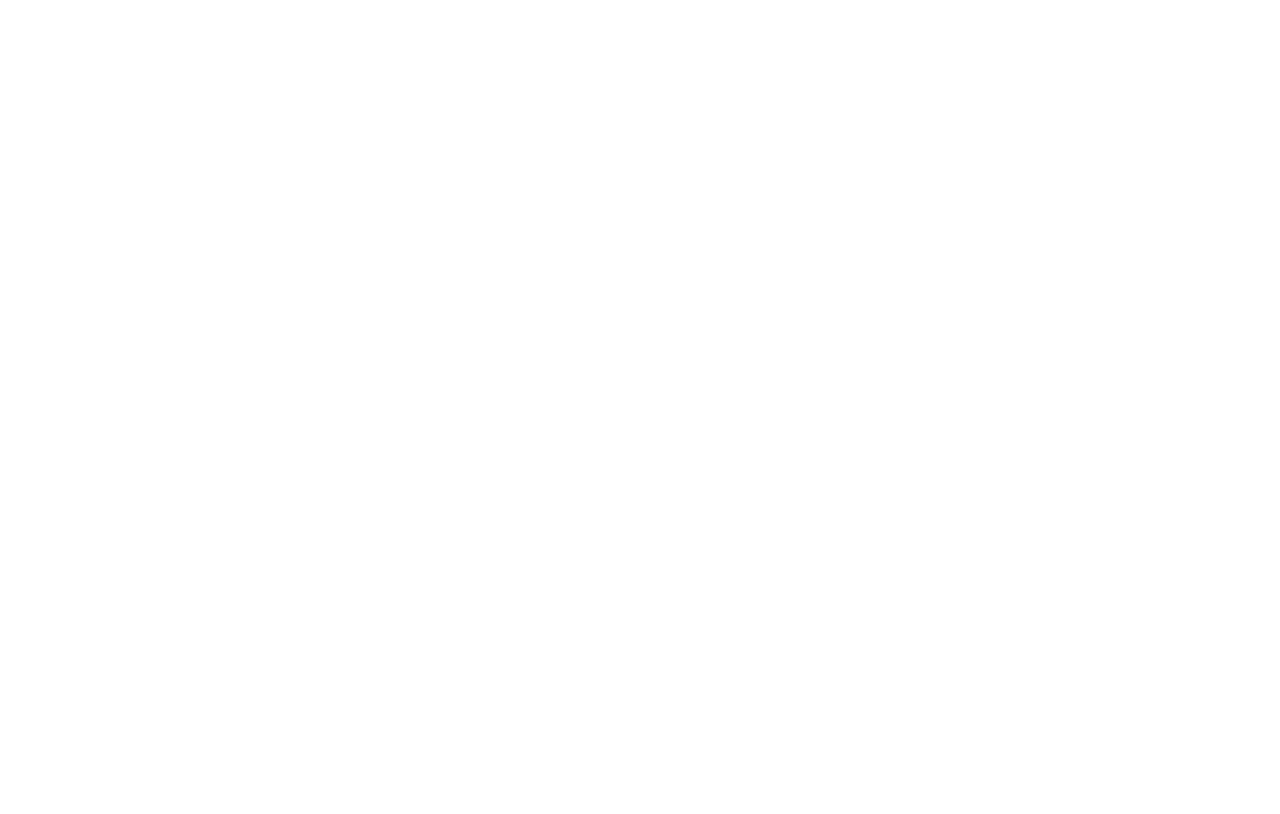Please locate the bounding box coordinates for the element that should be clicked to achieve the following instruction: "Contact us". Ensure the coordinates are given as four float numbers between 0 and 1, i.e., [left, top, right, bottom].

[0.398, 0.834, 0.577, 0.925]